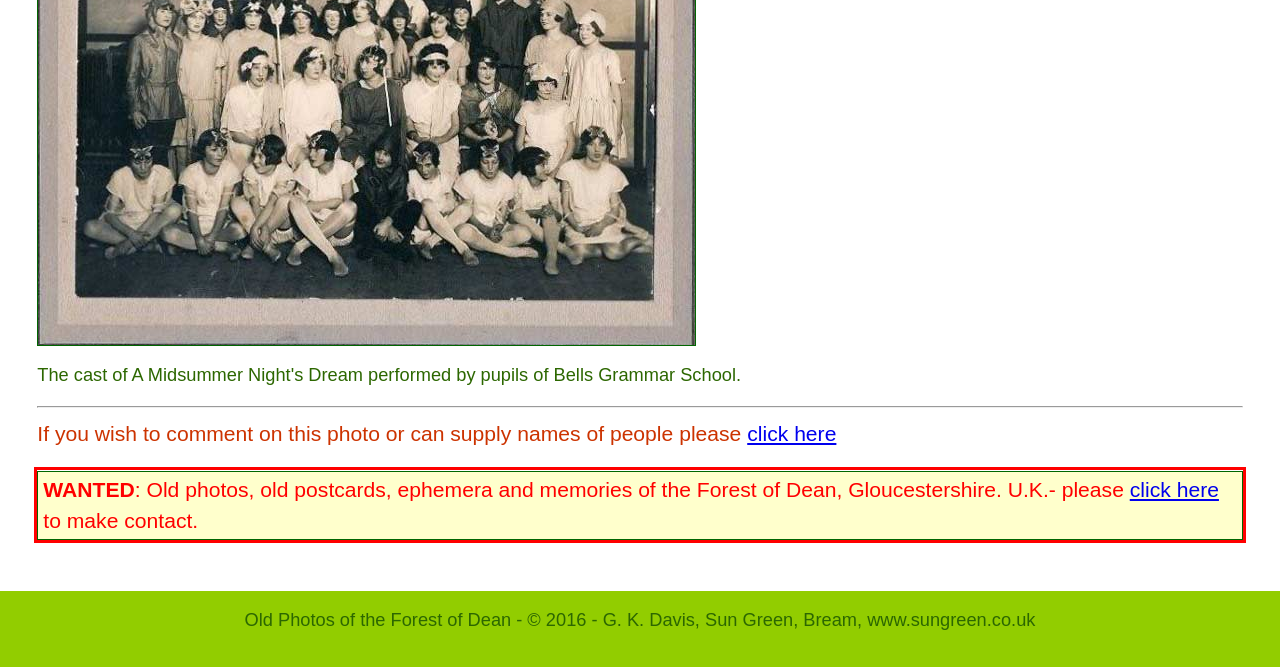From the provided screenshot, extract the text content that is enclosed within the red bounding box.

WANTED: Old photos, old postcards, ephemera and memories of the Forest of Dean, Gloucestershire. U.K.- please click here to make contact.